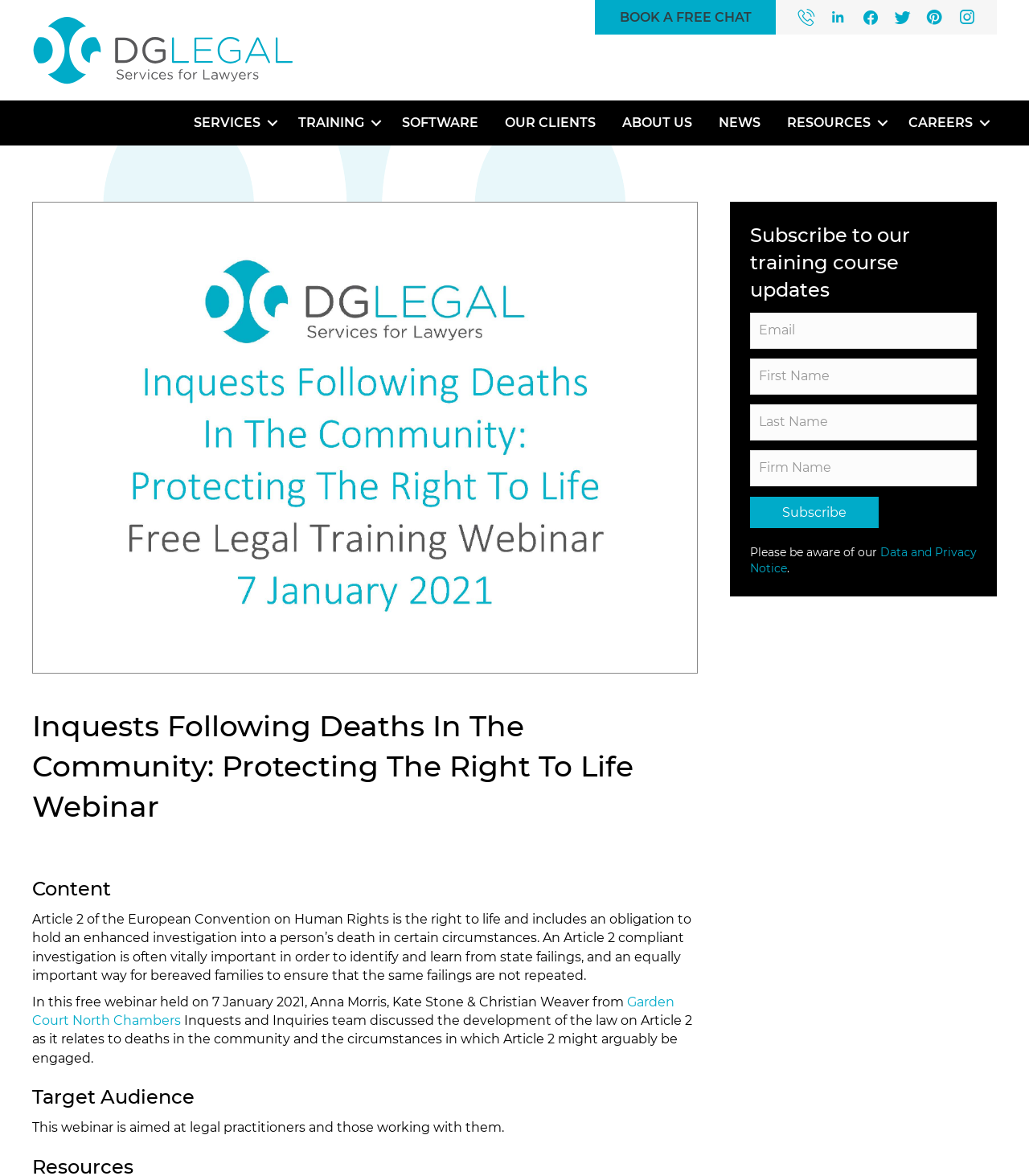Provide your answer in one word or a succinct phrase for the question: 
What is the topic of the webinar?

Article 2 of the European Convention on Human Rights